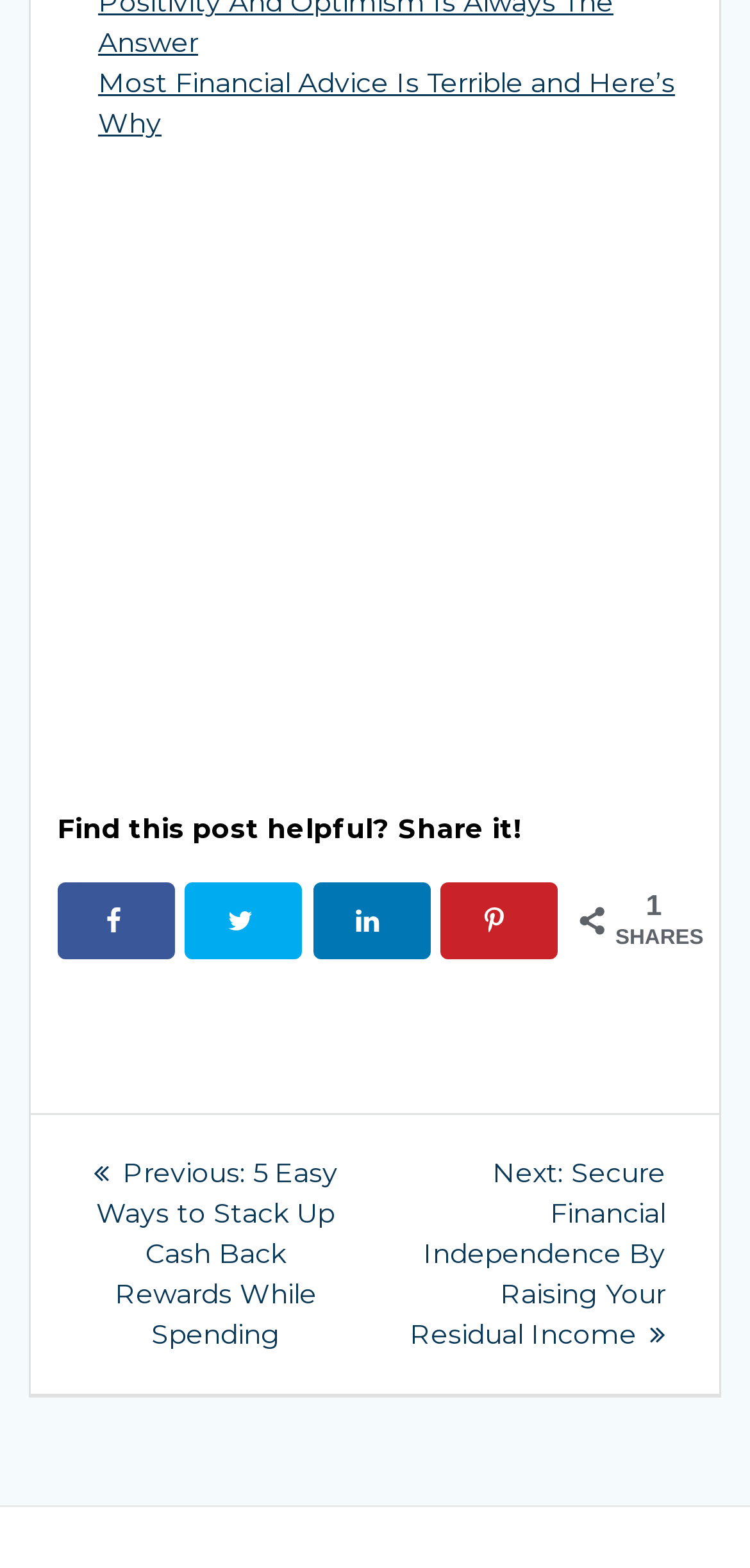Please provide a comprehensive answer to the question below using the information from the image: What is the navigation section for?

The navigation section with the heading 'Post navigation' and links to 'Previous post' and 'Next post' suggests that it is used to navigate between different posts on the website.